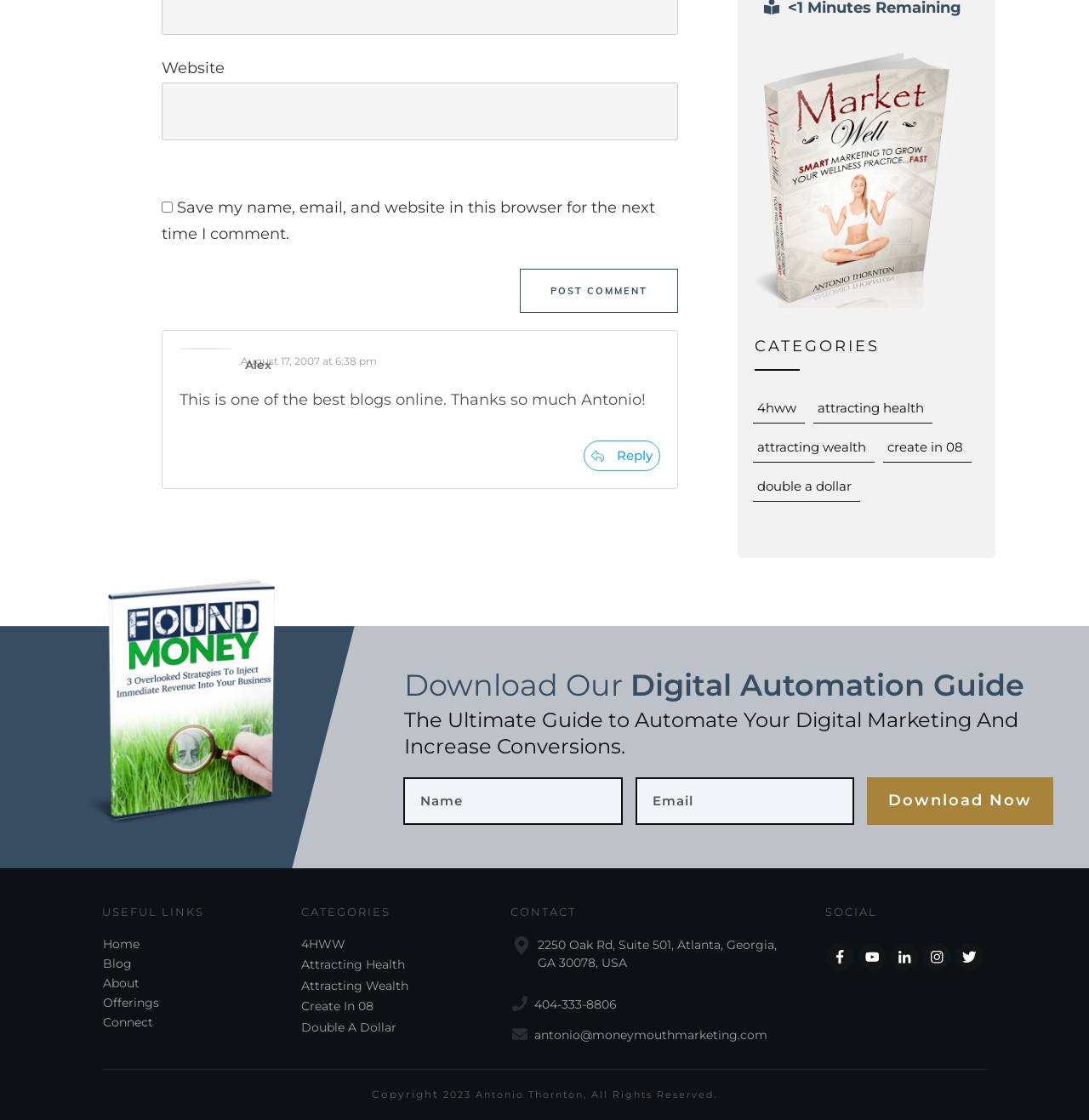Please identify the bounding box coordinates of the element's region that I should click in order to complete the following instruction: "download the digital automation guide". The bounding box coordinates consist of four float numbers between 0 and 1, i.e., [left, top, right, bottom].

[0.796, 0.694, 0.967, 0.737]